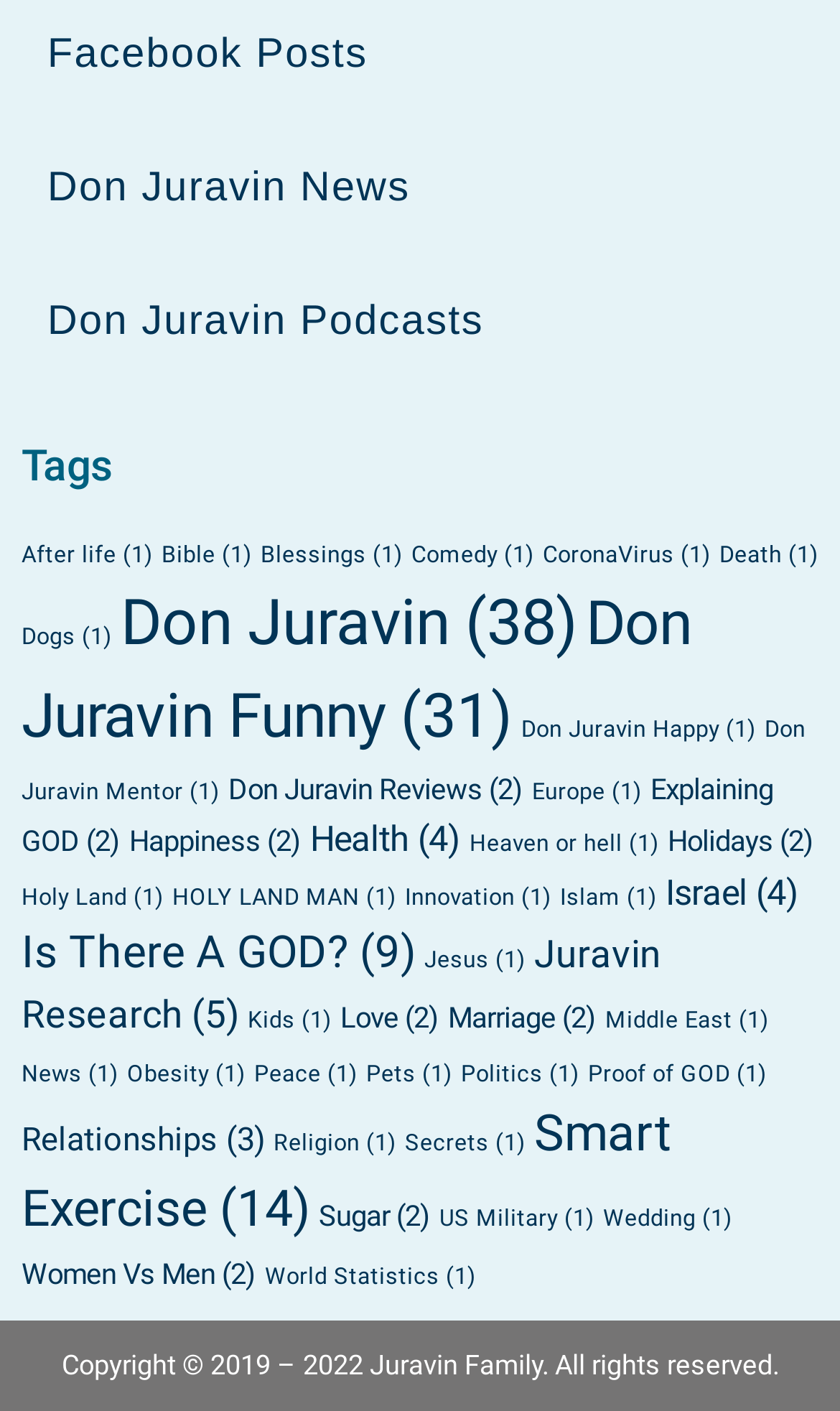Locate the bounding box coordinates of the area you need to click to fulfill this instruction: 'Click on Facebook Posts'. The coordinates must be in the form of four float numbers ranging from 0 to 1: [left, top, right, bottom].

[0.026, 0.002, 0.974, 0.079]